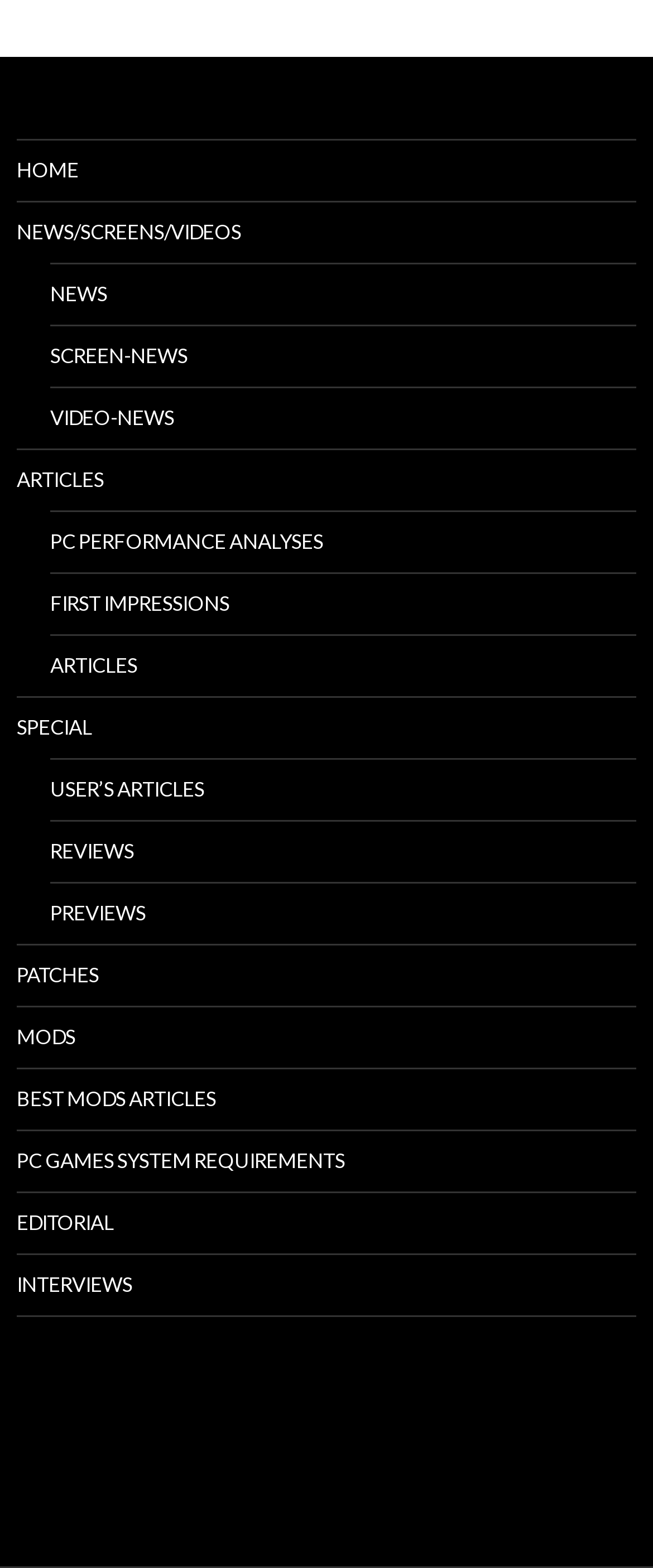Answer succinctly with a single word or phrase:
How many links are there in total?

19